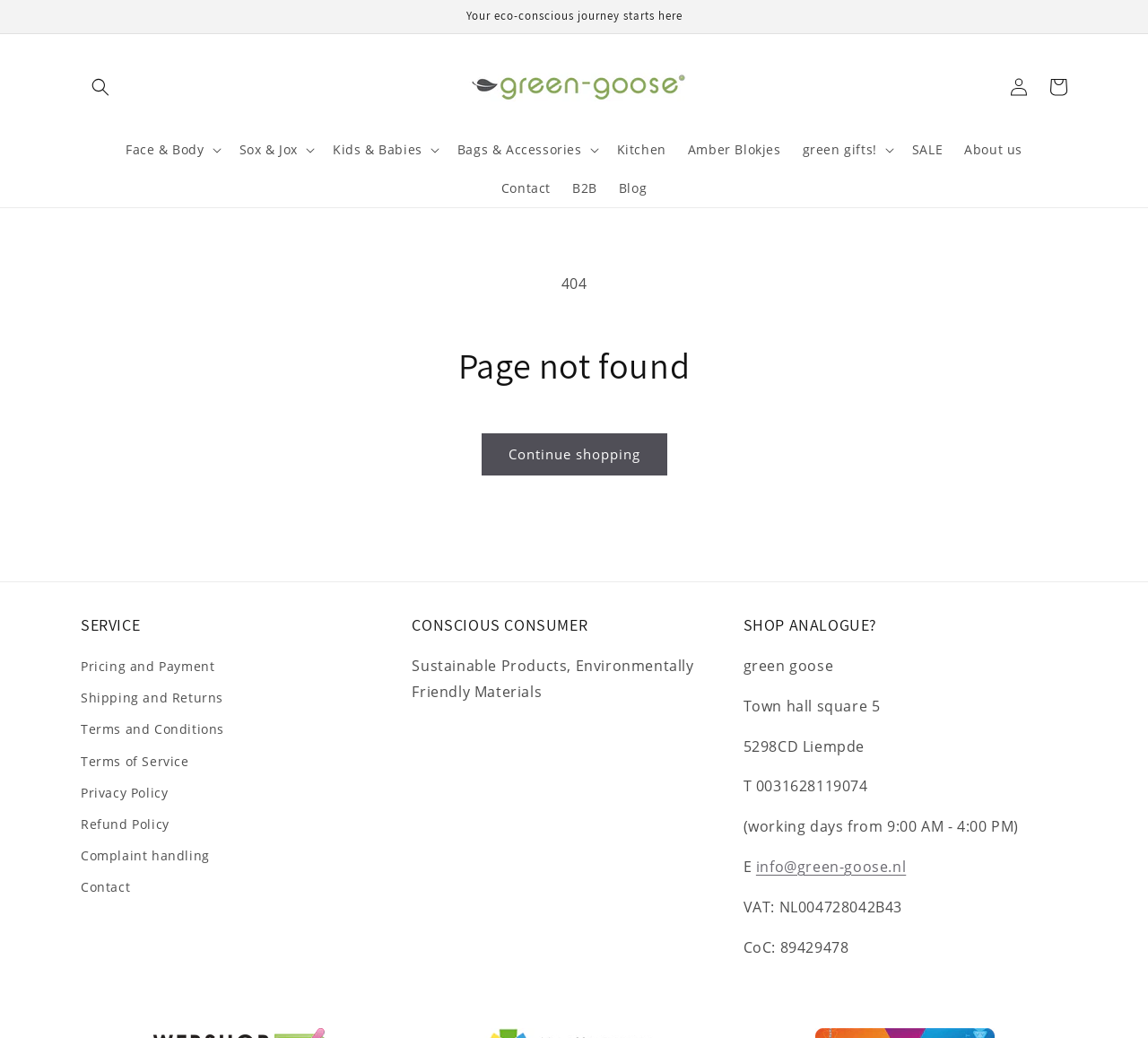Please identify the coordinates of the bounding box that should be clicked to fulfill this instruction: "Visit green-goose website".

[0.396, 0.05, 0.604, 0.117]